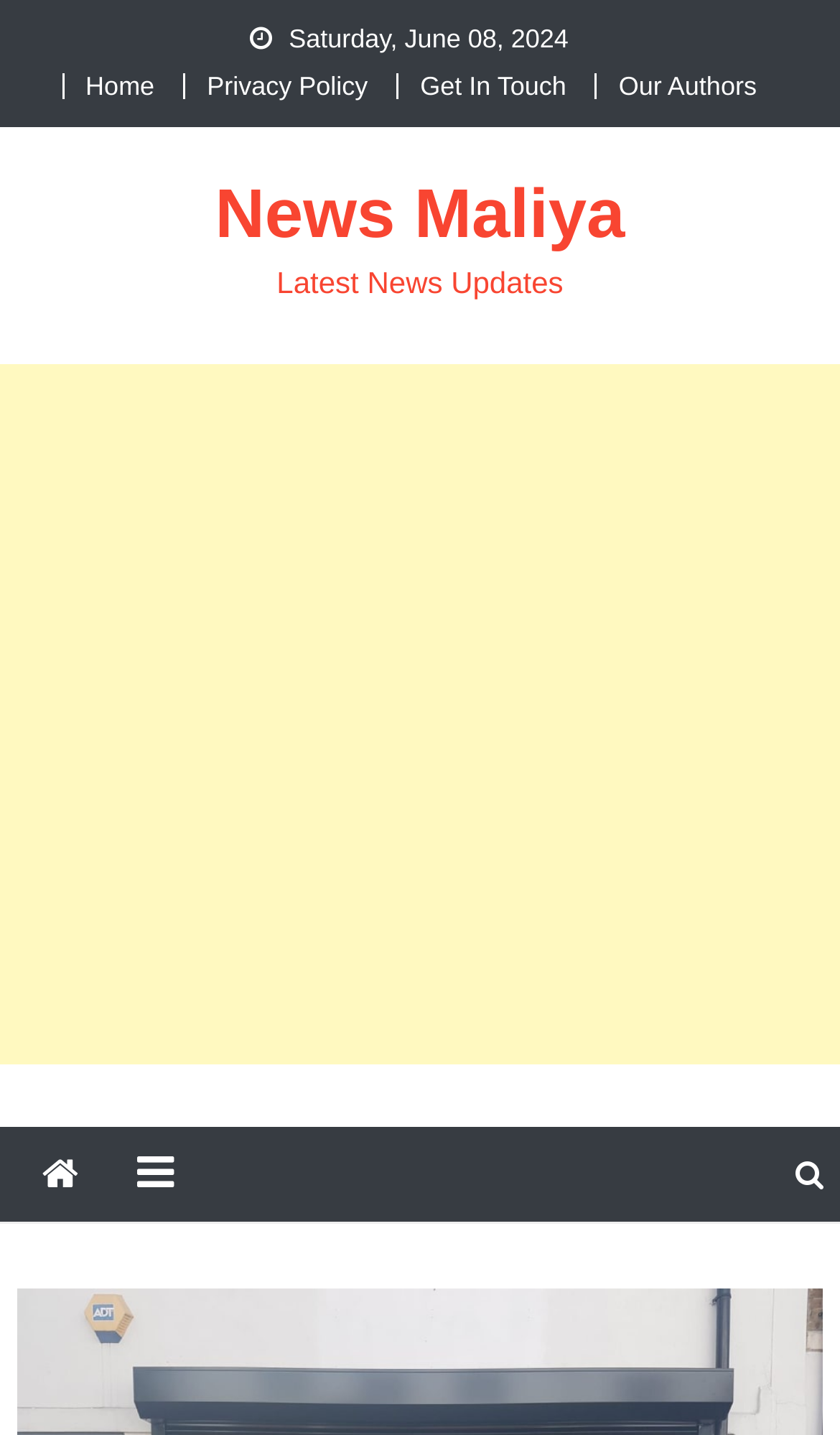Identify the main heading from the webpage and provide its text content.

Why Signature Shopfitter Is Best For Shutters Kent?